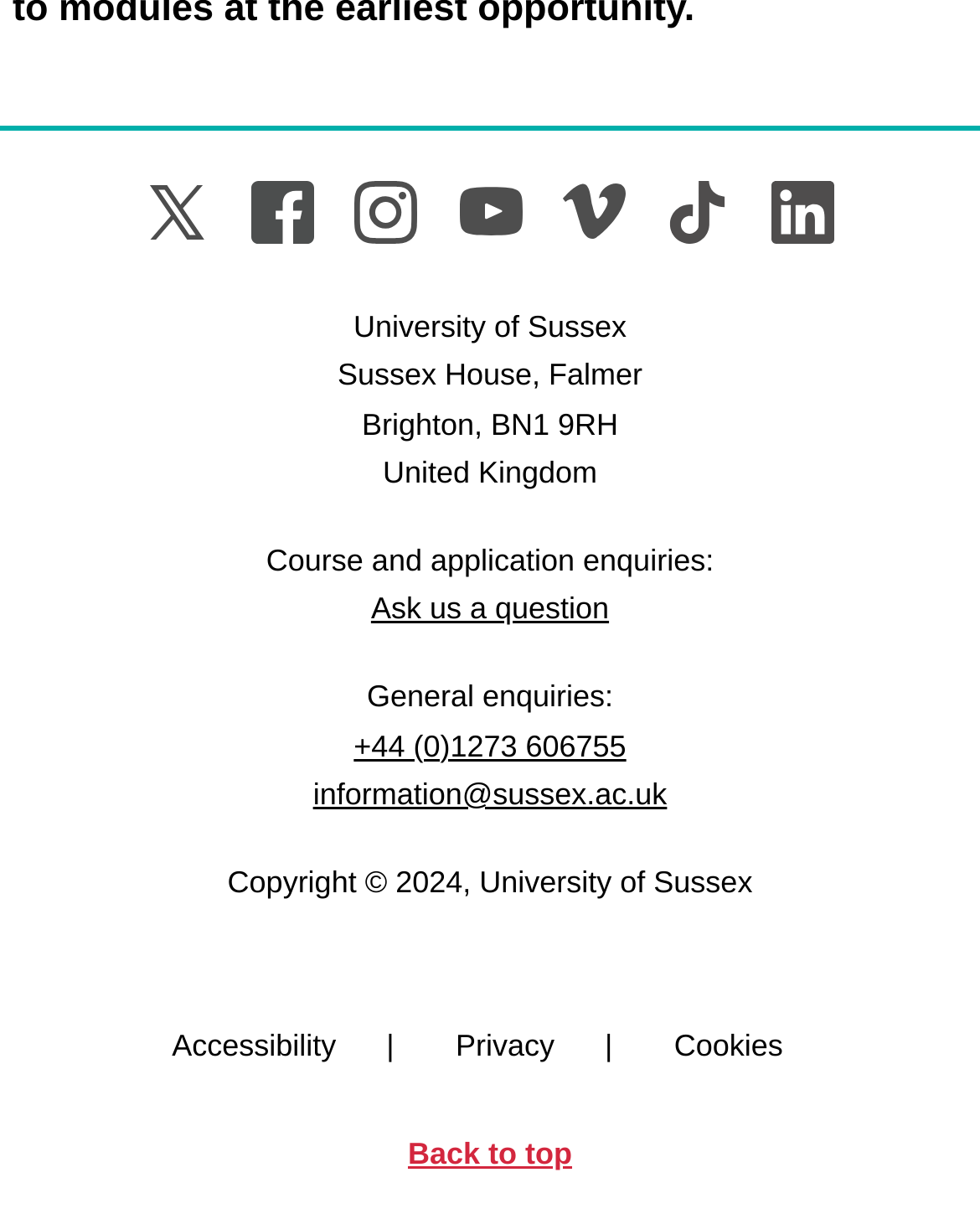Please provide a detailed answer to the question below based on the screenshot: 
What is the name of the university?

The name of the university can be found in the static text element 'University of Sussex' located at [0.361, 0.254, 0.639, 0.283] on the webpage.